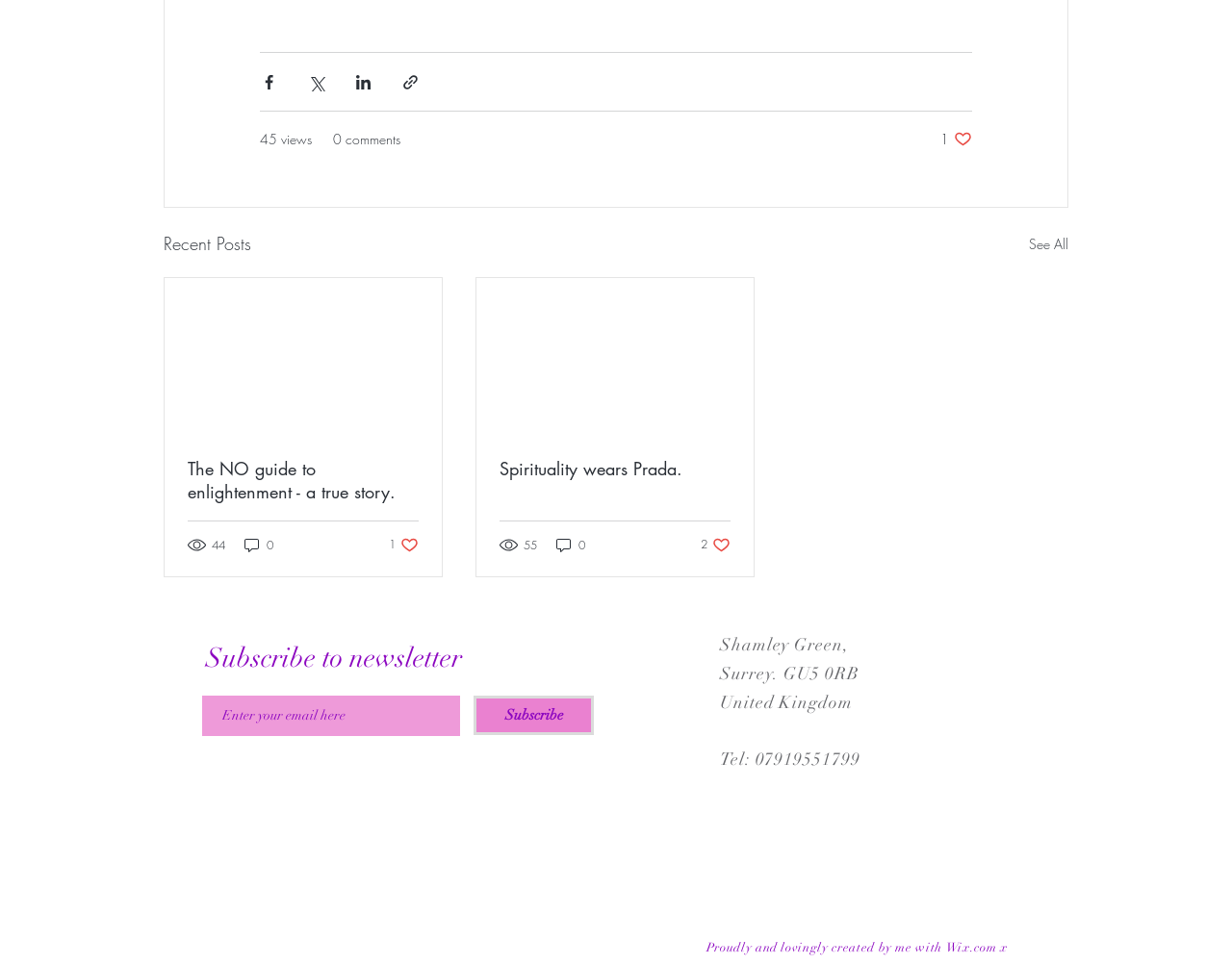What is the purpose of the buttons at the top?
Using the information presented in the image, please offer a detailed response to the question.

The buttons at the top, including 'Share via Facebook', 'Share via Twitter', 'Share via LinkedIn', and 'Share via link', are used for sharing content on social media platforms or via a link.